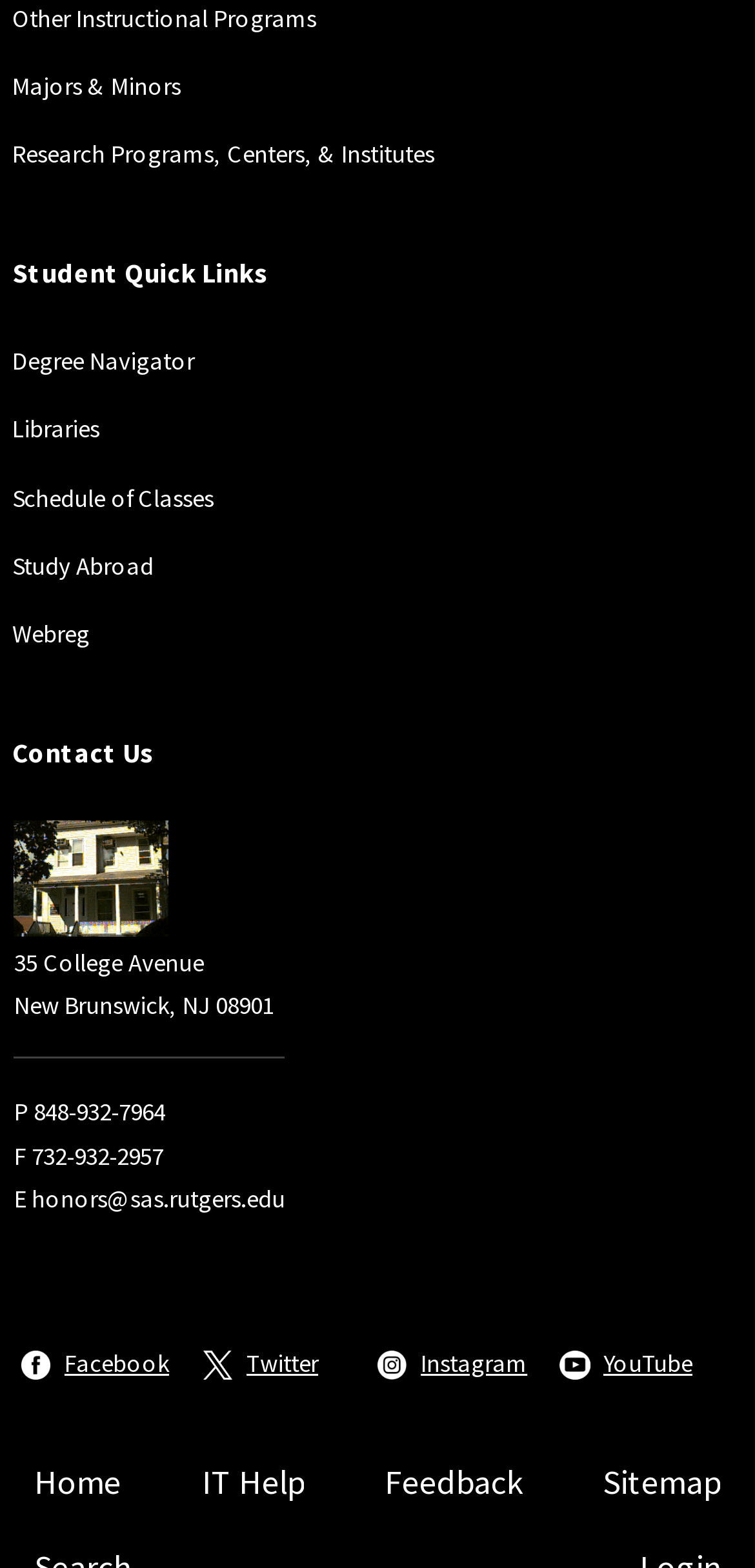Locate and provide the bounding box coordinates for the HTML element that matches this description: "Research Programs, Centers, & Institutes".

[0.016, 0.088, 0.575, 0.108]